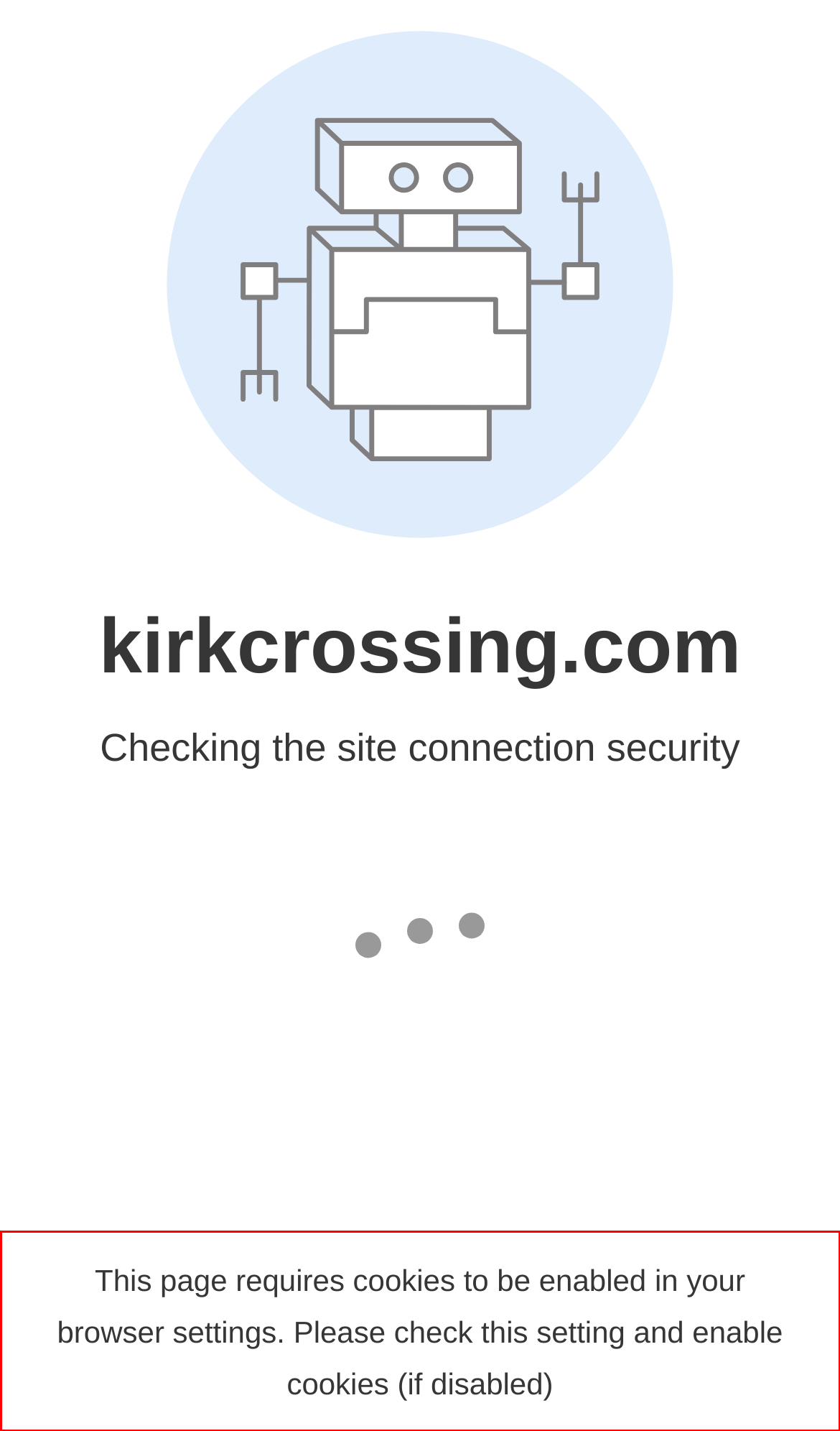Given a webpage screenshot, identify the text inside the red bounding box using OCR and extract it.

This page requires cookies to be enabled in your browser settings. Please check this setting and enable cookies (if disabled)